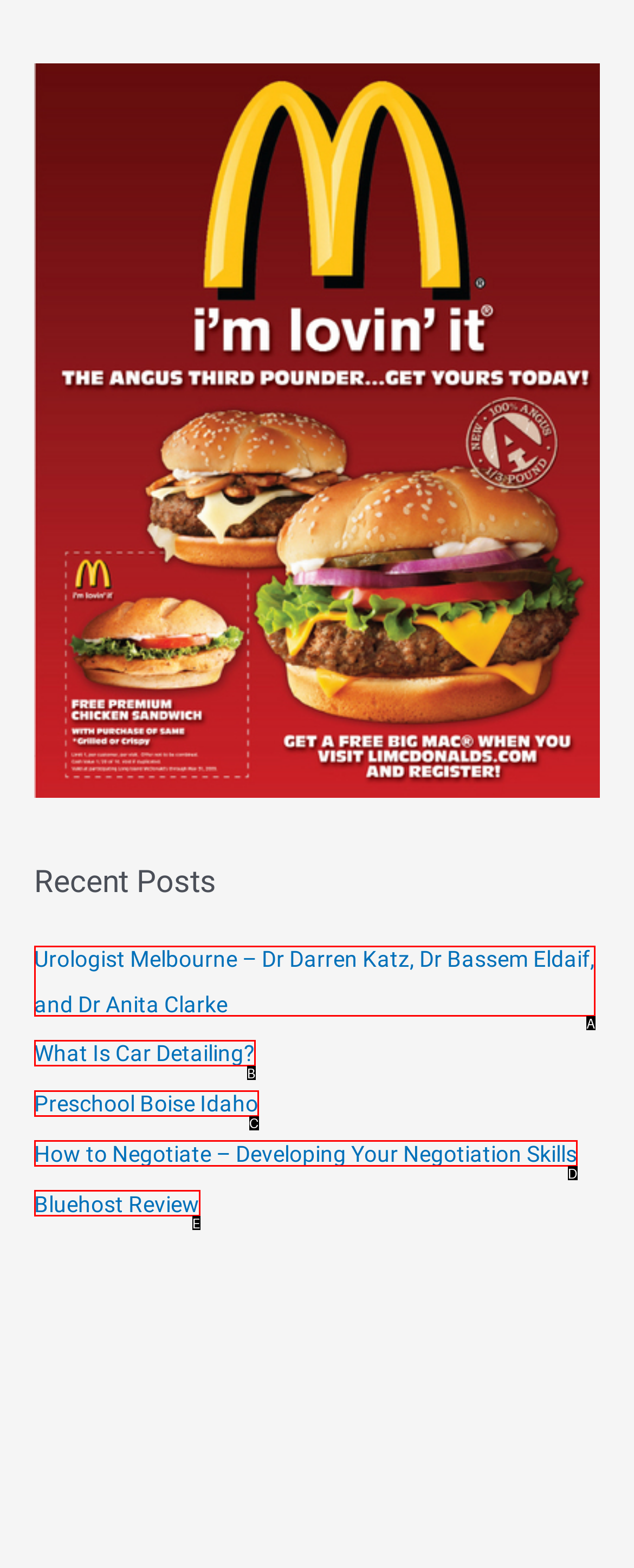Using the provided description: Bluehost Review, select the most fitting option and return its letter directly from the choices.

E